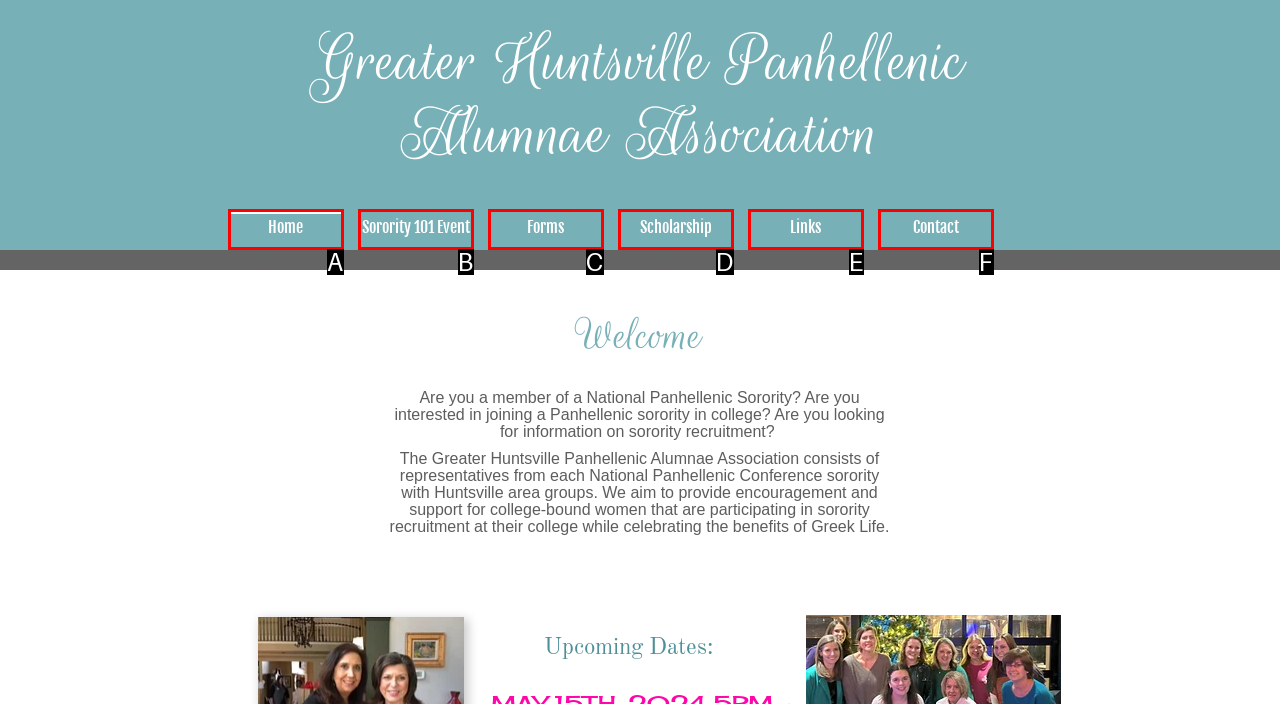Find the option that best fits the description: Sorority 101 Event. Answer with the letter of the option.

B